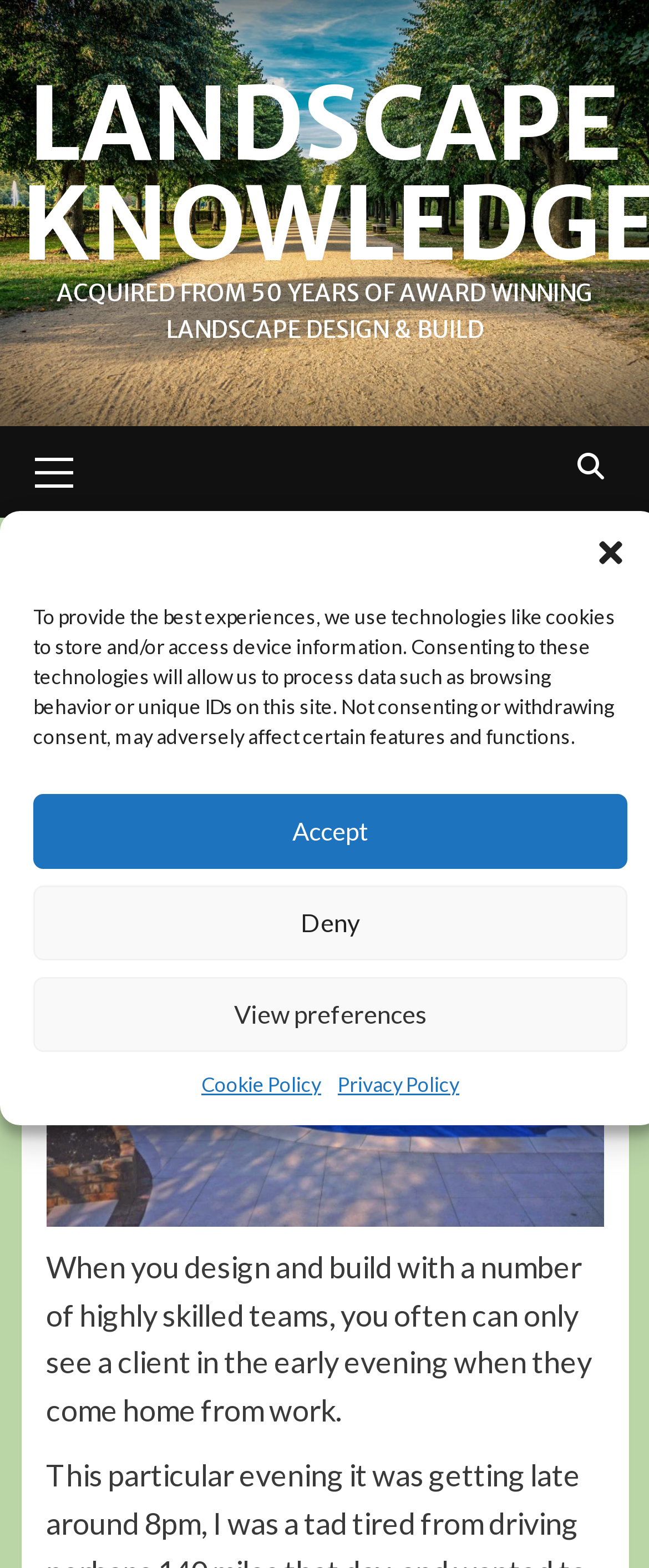Summarize the webpage in an elaborate manner.

This webpage is titled "When you really put your foot in it! - Landscape Knowledge". At the top right corner, there is a "Close dialog" button. Below it, there is a notification about the use of technologies like cookies to store and/or access device information, with three buttons "Accept", "Deny", and "View preferences" aligned horizontally, and two links "Cookie Policy" and "Privacy Policy" below them.

On the top section of the page, there is a header with a text "ACQUIRED FROM 50 YEARS OF AWARD WINNING LANDSCAPE DESIGN & BUILD". To the left of it, there is a primary menu with a link "Primary Menu". On the right side, there is an icon "\ue906" which is a link.

Below the top section, there is a header with a title "When you really put your foot in it!". Below the title, there are five links: "Gardening", "Gardens", "Landscapes & Gardens", "Nature", and "Planting" aligned horizontally. Next to the links, there is an icon "\ue908 0" which is also a link.

The main content of the page is an image with the same title as the page, "When you really put your foot in it!", which takes up most of the page. Below the image, there is a paragraph of text that describes the benefits of designing and building with highly skilled teams, mentioning that clients are often only available in the early evening when they come home from work.